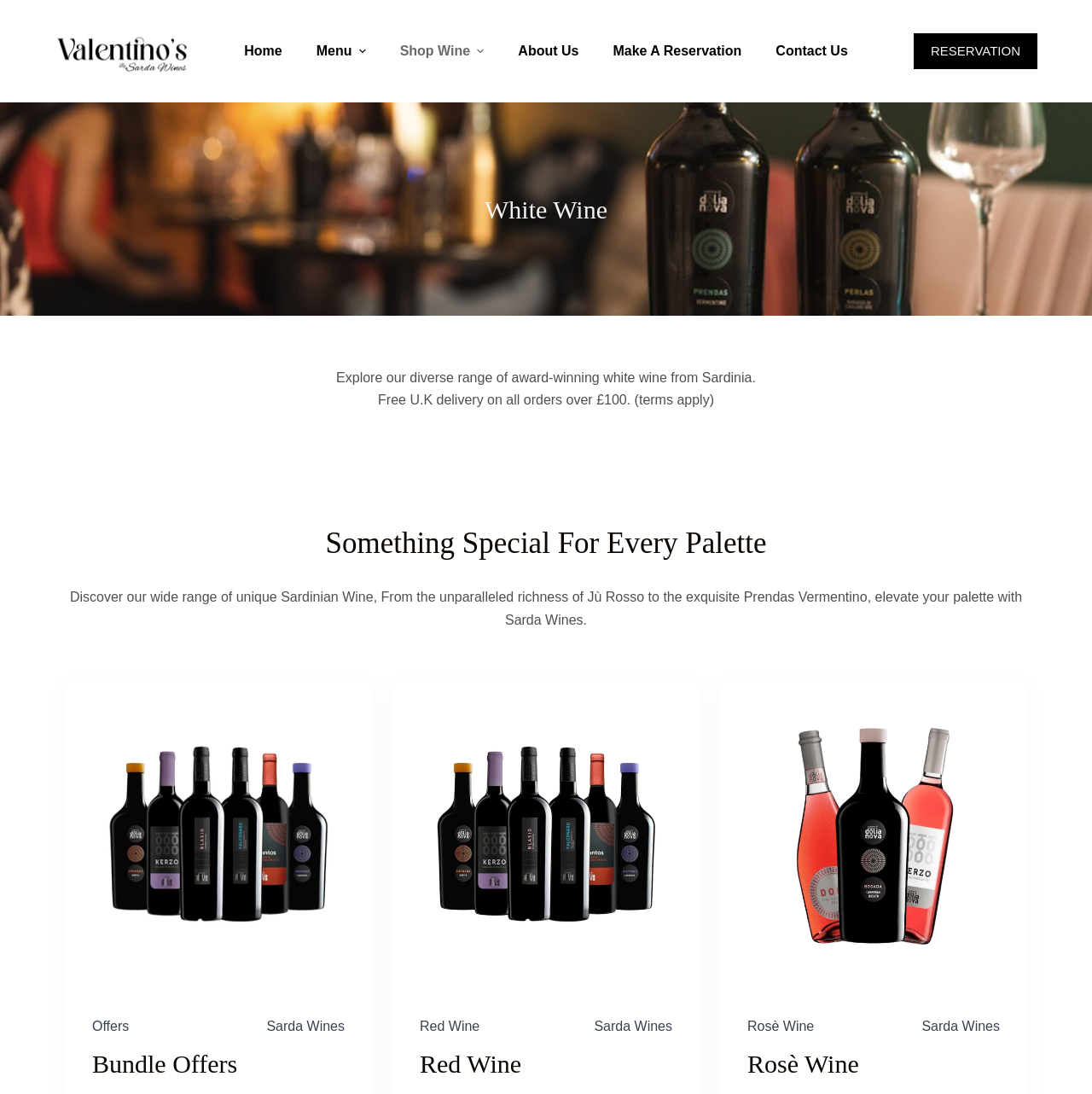Based on the image, give a detailed response to the question: What is the name of the restaurant or wine shop associated with this webpage?

The webpage's title is 'White Wine - Valentino's Cardiff', and the link 'Valentino's Cardiff' is present in the navigation menu, suggesting that Valentino's Cardiff is the name of the restaurant or wine shop associated with this webpage.